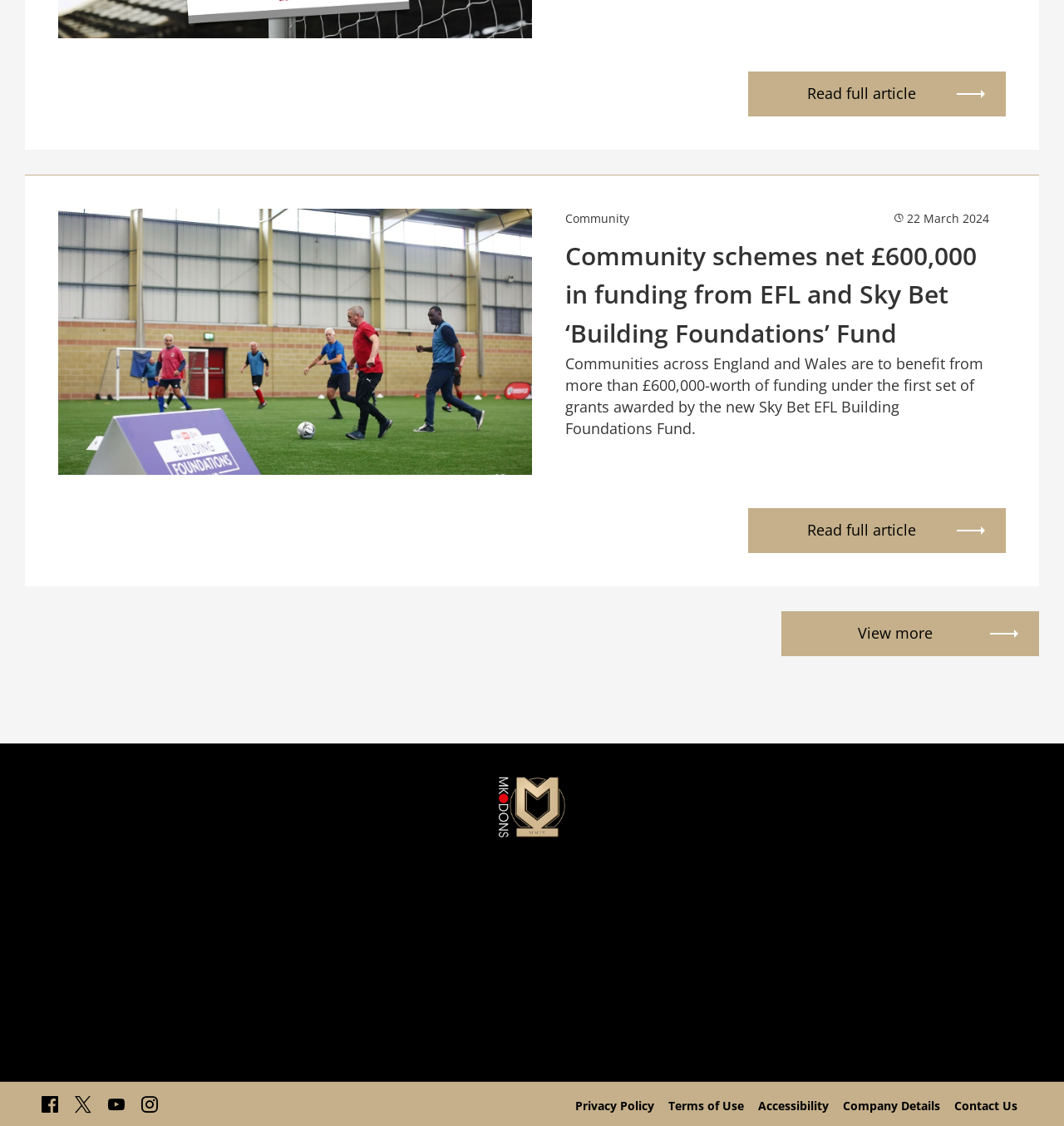Based on what you see in the screenshot, provide a thorough answer to this question: What is the name of the fund?

The name of the fund is mentioned in the article title 'Community schemes net £600,000 in funding from EFL and Sky Bet ‘Building Foundations’ Fund'.